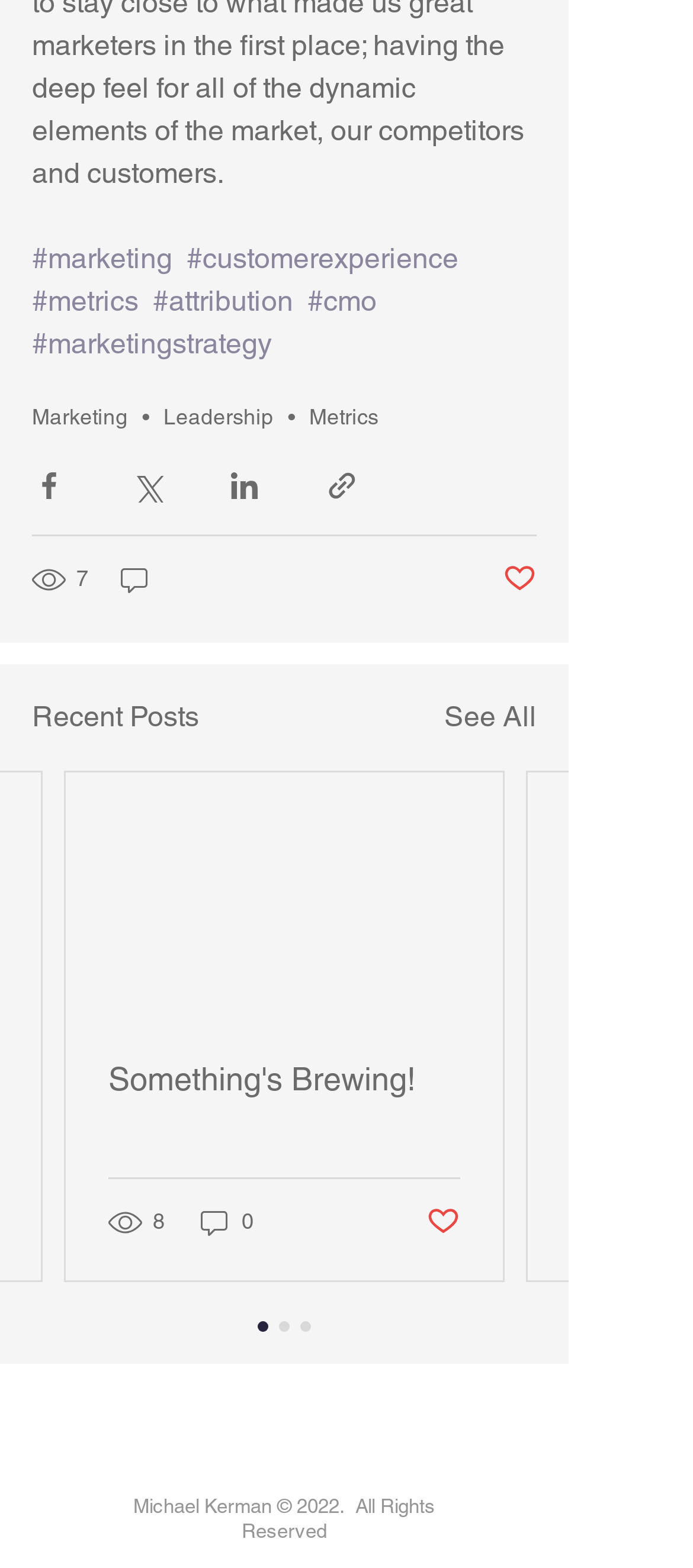From the screenshot, find the bounding box of the UI element matching this description: "parent_node: 7". Supply the bounding box coordinates in the form [left, top, right, bottom], each a float between 0 and 1.

[0.169, 0.358, 0.223, 0.381]